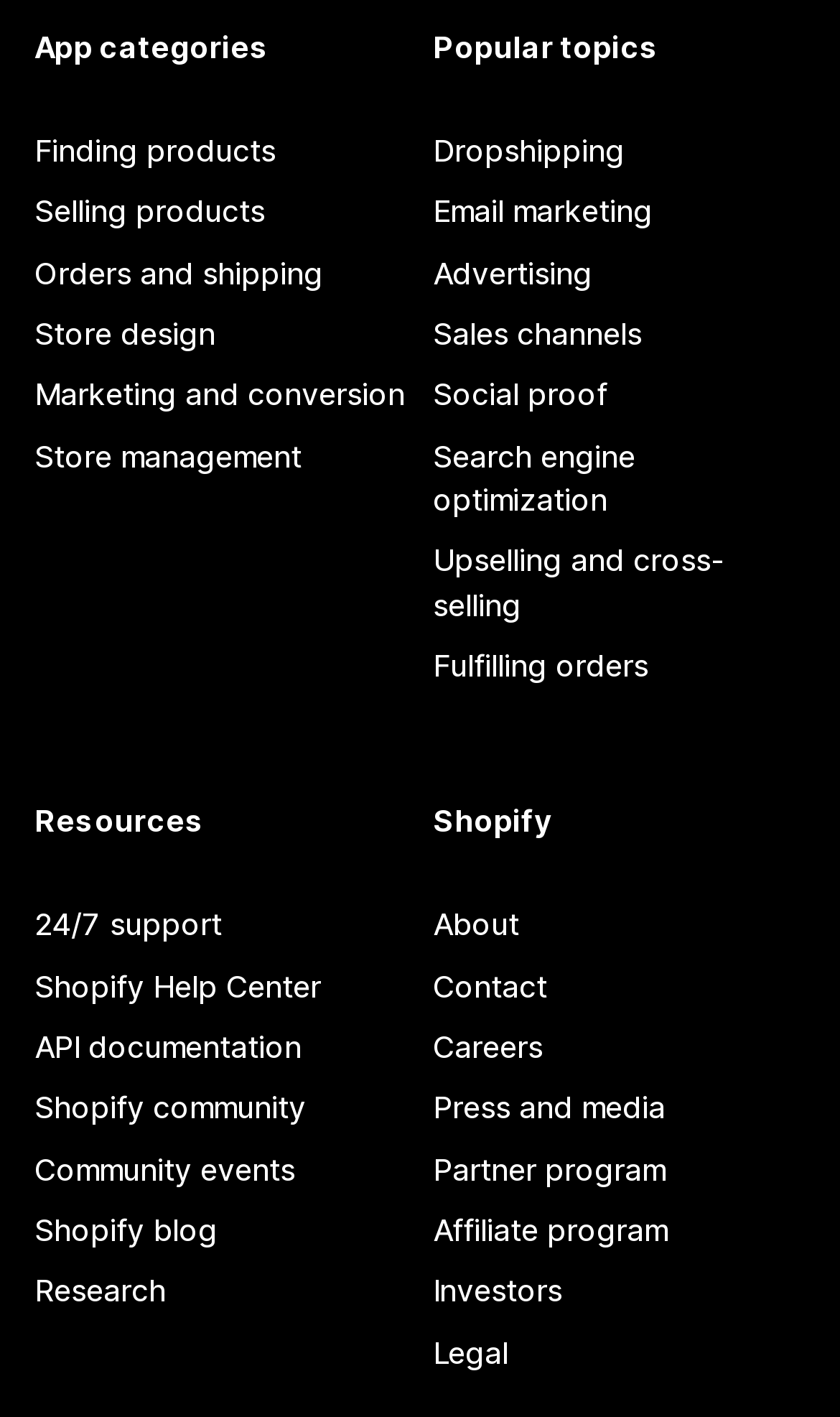Specify the bounding box coordinates for the region that must be clicked to perform the given instruction: "Read the Shopify blog".

[0.041, 0.847, 0.485, 0.89]